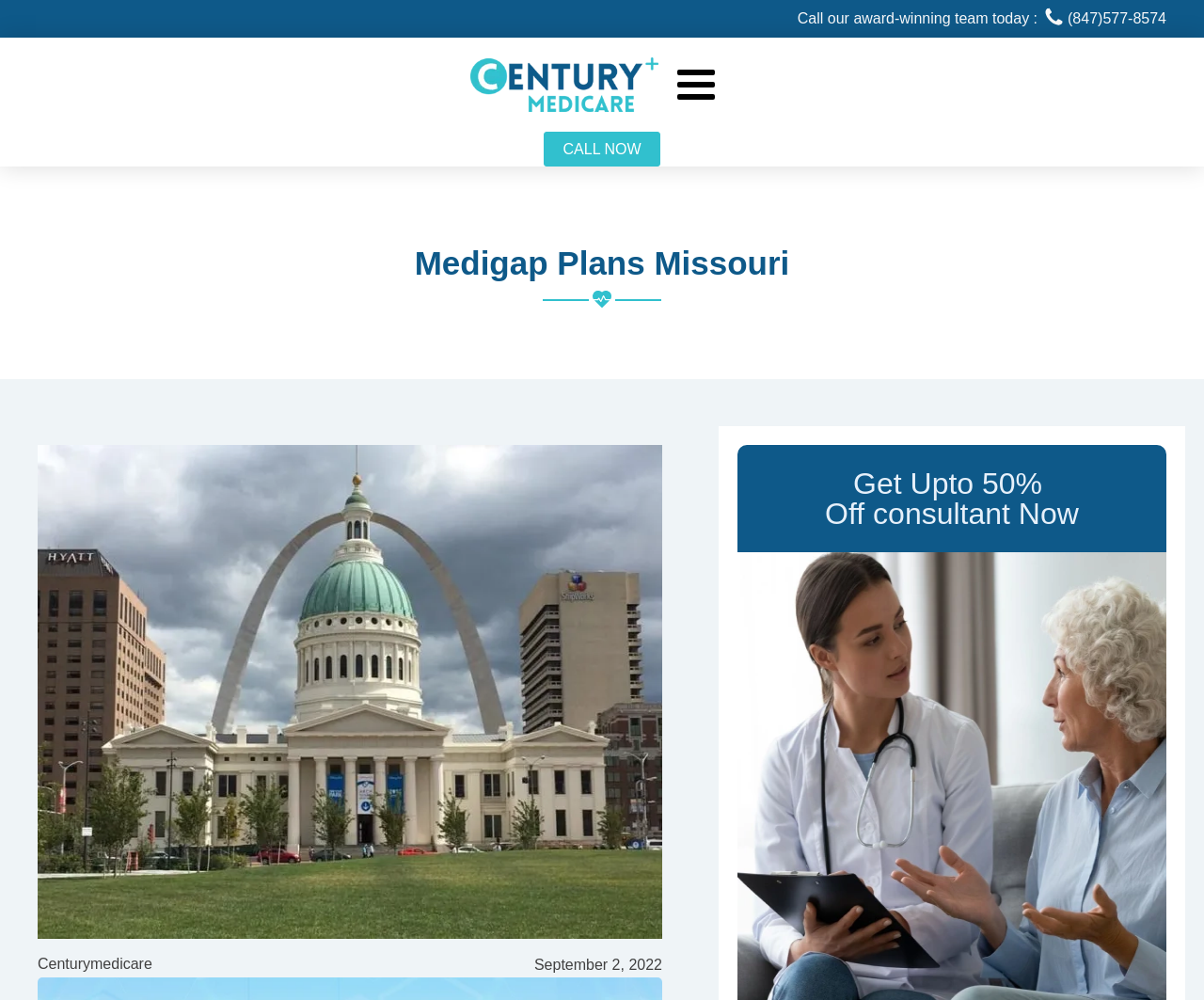Summarize the webpage comprehensively, mentioning all visible components.

The webpage is about Medigap plans in Missouri, specifically discussing Medicare Supplement plans. At the top, there is a heading that reads "Medigap Plans Missouri". Below this heading, there is an image that takes up most of the width of the page, depicting out-of-pocket costs, Medicare Advantage plans, and Medigap plans in Missouri.

On the left side of the page, there is a link to "century medicare" accompanied by an image of the same name. Next to this link, there is a call-to-action button that says "CALL NOW". 

On the right side of the page, there is a section that encourages users to call an award-winning team, with a phone number "(847)577-8574" displayed prominently. This phone number is accompanied by a small phone icon. 

Further down the page, there is a heading that reads "Get Upto 50% Off consultant Now", which suggests that users can receive a discount on consulting services. At the very bottom of the page, there are two lines of text: "Centurymedicare" and "September 2, 2022", which may indicate the provider of the Medigap plans and the date of the information, respectively.